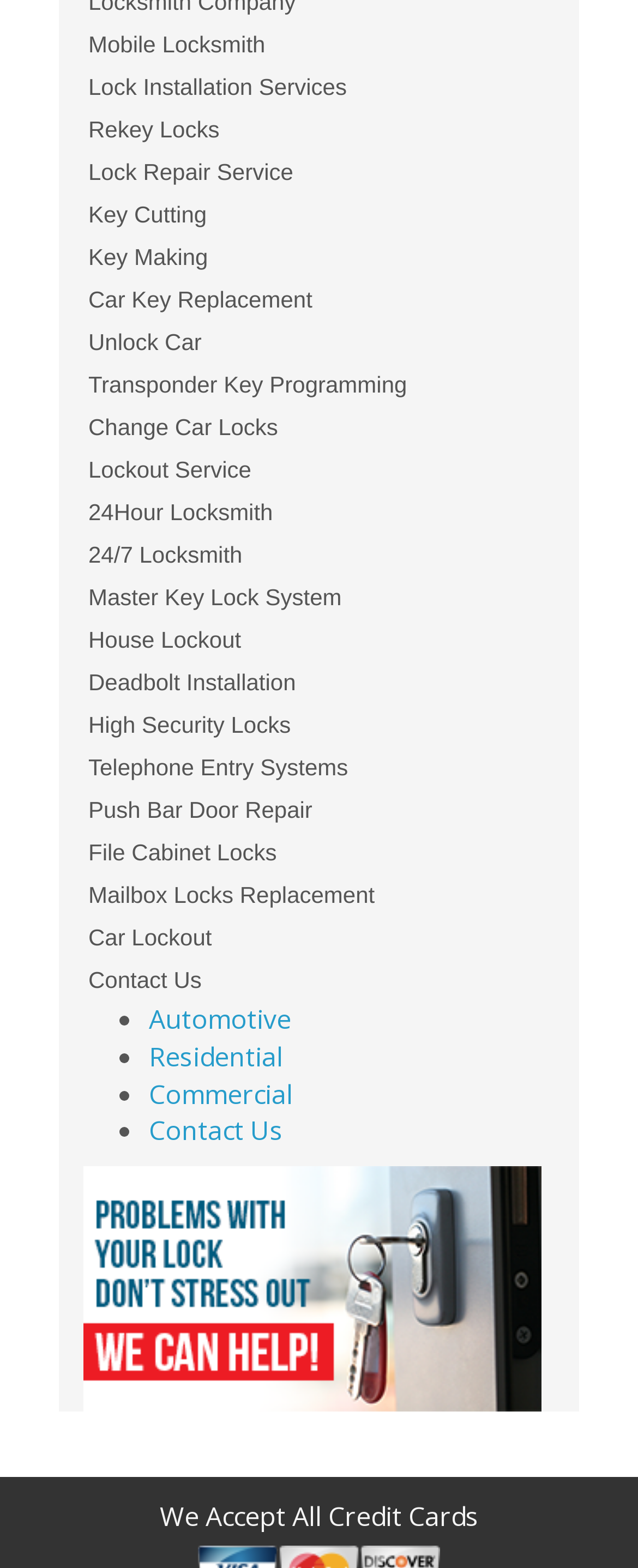Pinpoint the bounding box coordinates of the clickable area necessary to execute the following instruction: "Select Automotive". The coordinates should be given as four float numbers between 0 and 1, namely [left, top, right, bottom].

[0.233, 0.575, 0.456, 0.598]